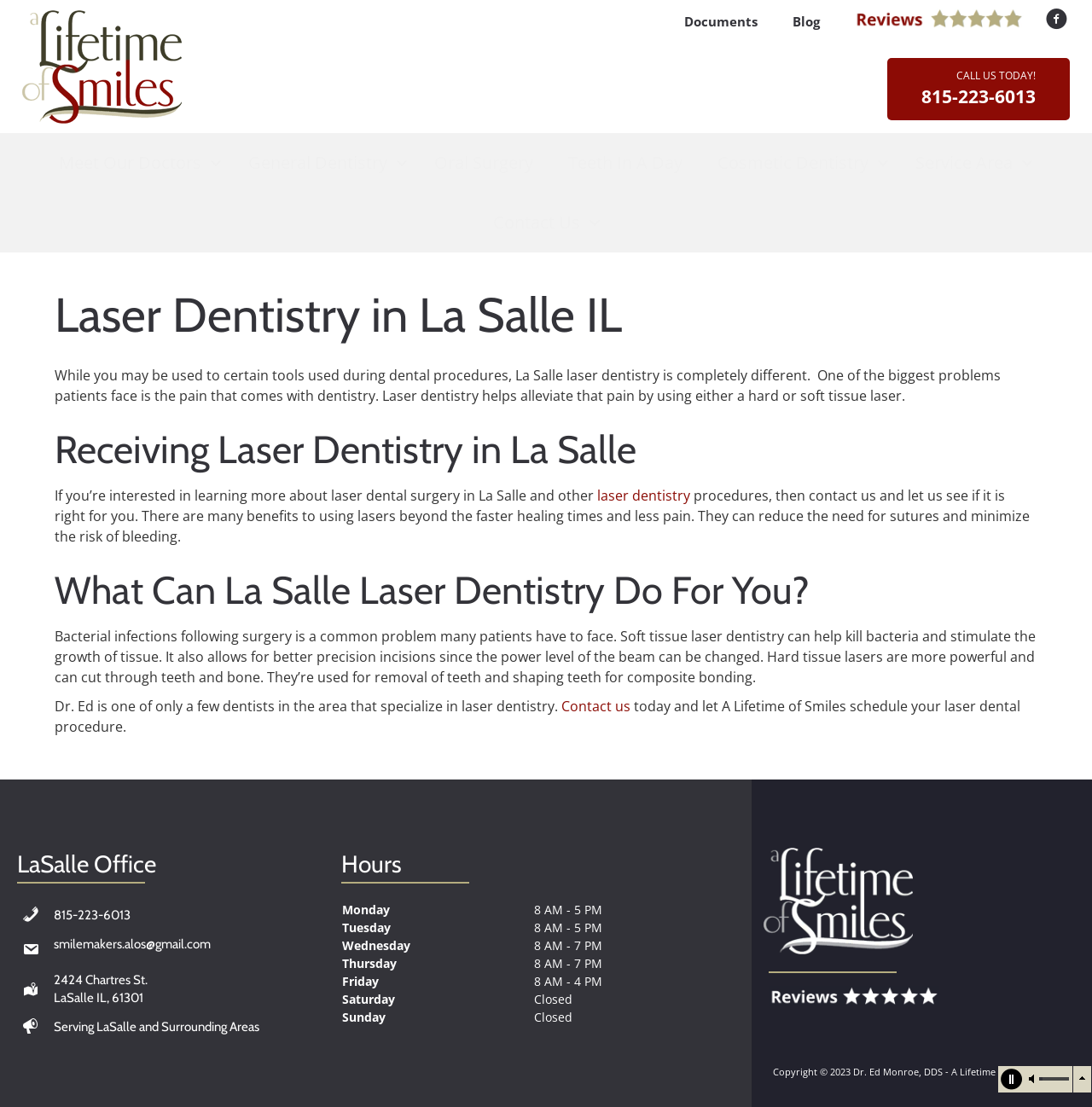Find the bounding box coordinates of the element to click in order to complete this instruction: "go to home page". The bounding box coordinates must be four float numbers between 0 and 1, denoted as [left, top, right, bottom].

None